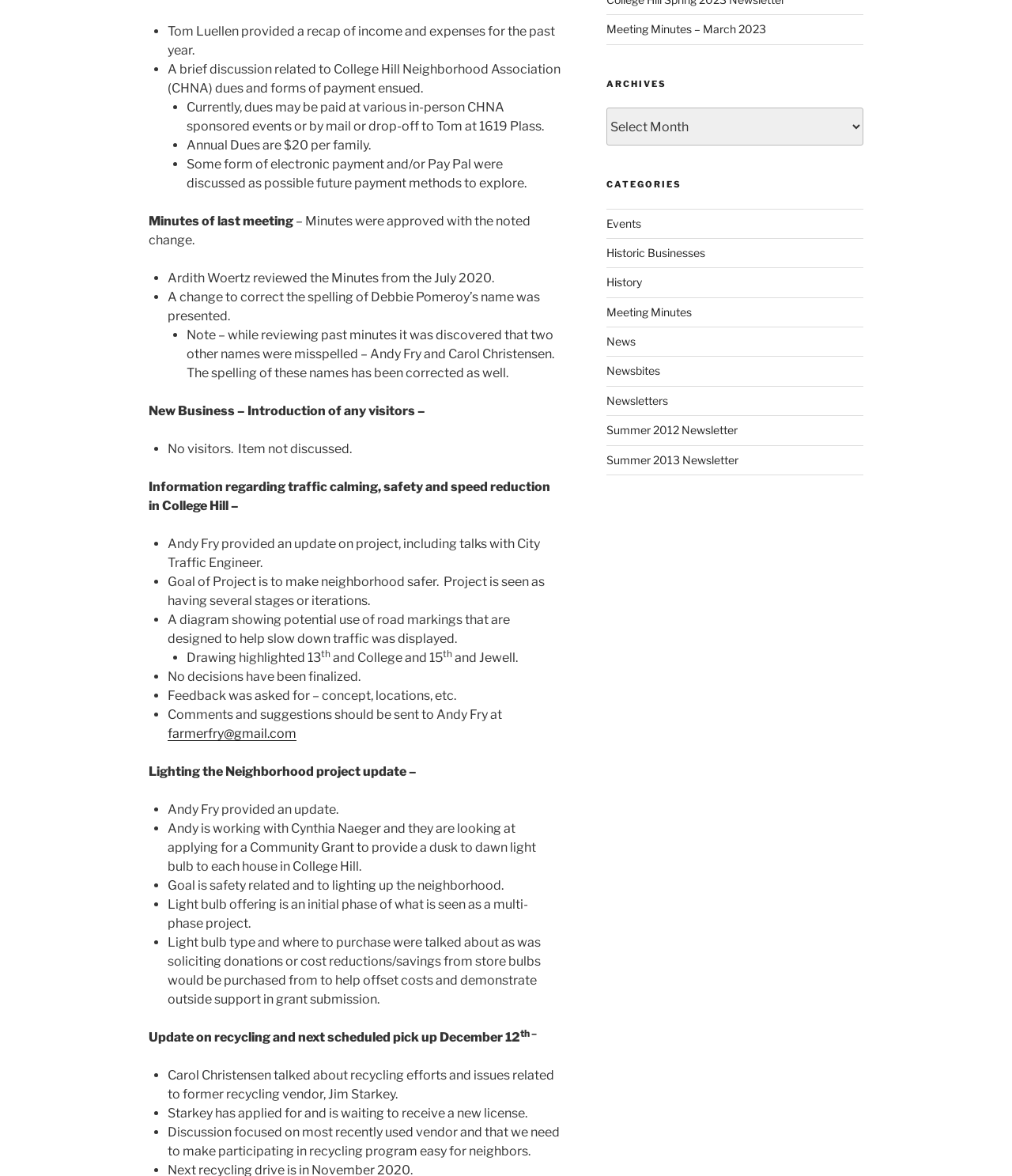Locate the bounding box coordinates of the UI element described by: "Alle cookies accepteren". The bounding box coordinates should consist of four float numbers between 0 and 1, i.e., [left, top, right, bottom].

None